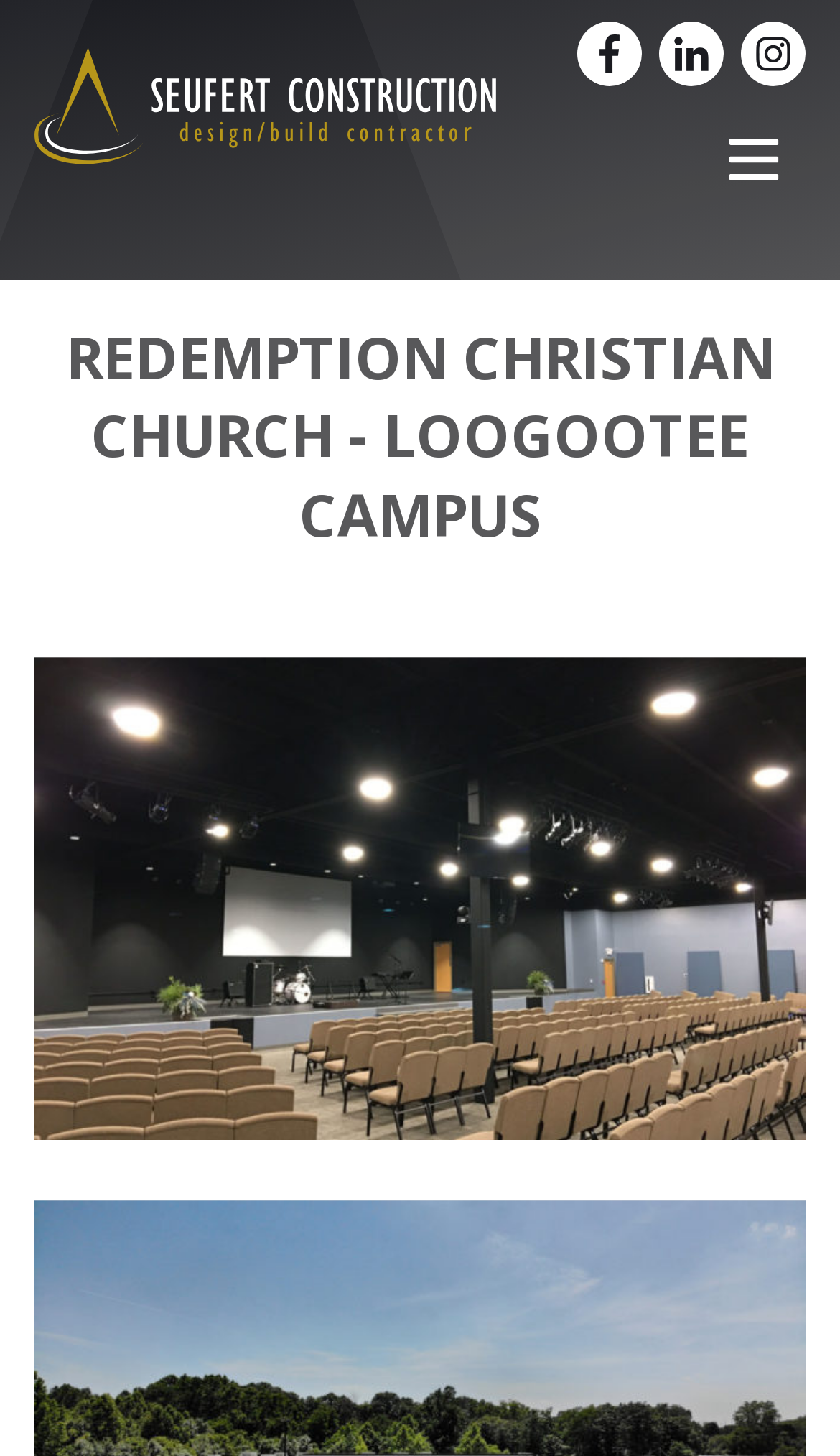What is the name of the construction company?
Kindly offer a detailed explanation using the data available in the image.

I found the answer by looking at the link element with the text 'Seufert Construction', which suggests that this is the name of the construction company.